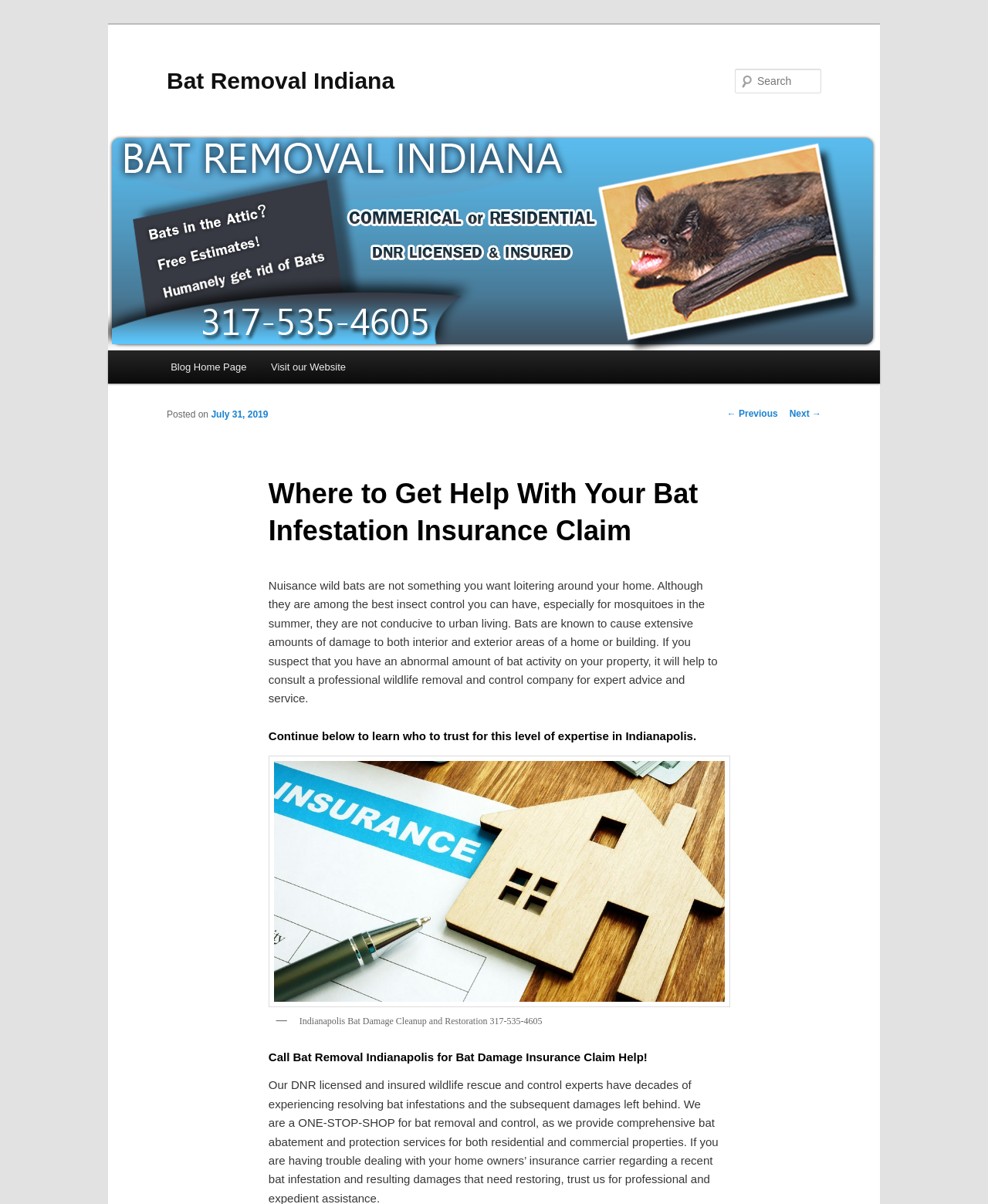Please reply to the following question using a single word or phrase: 
What is the purpose of the company mentioned on this webpage?

Wildlife removal and control